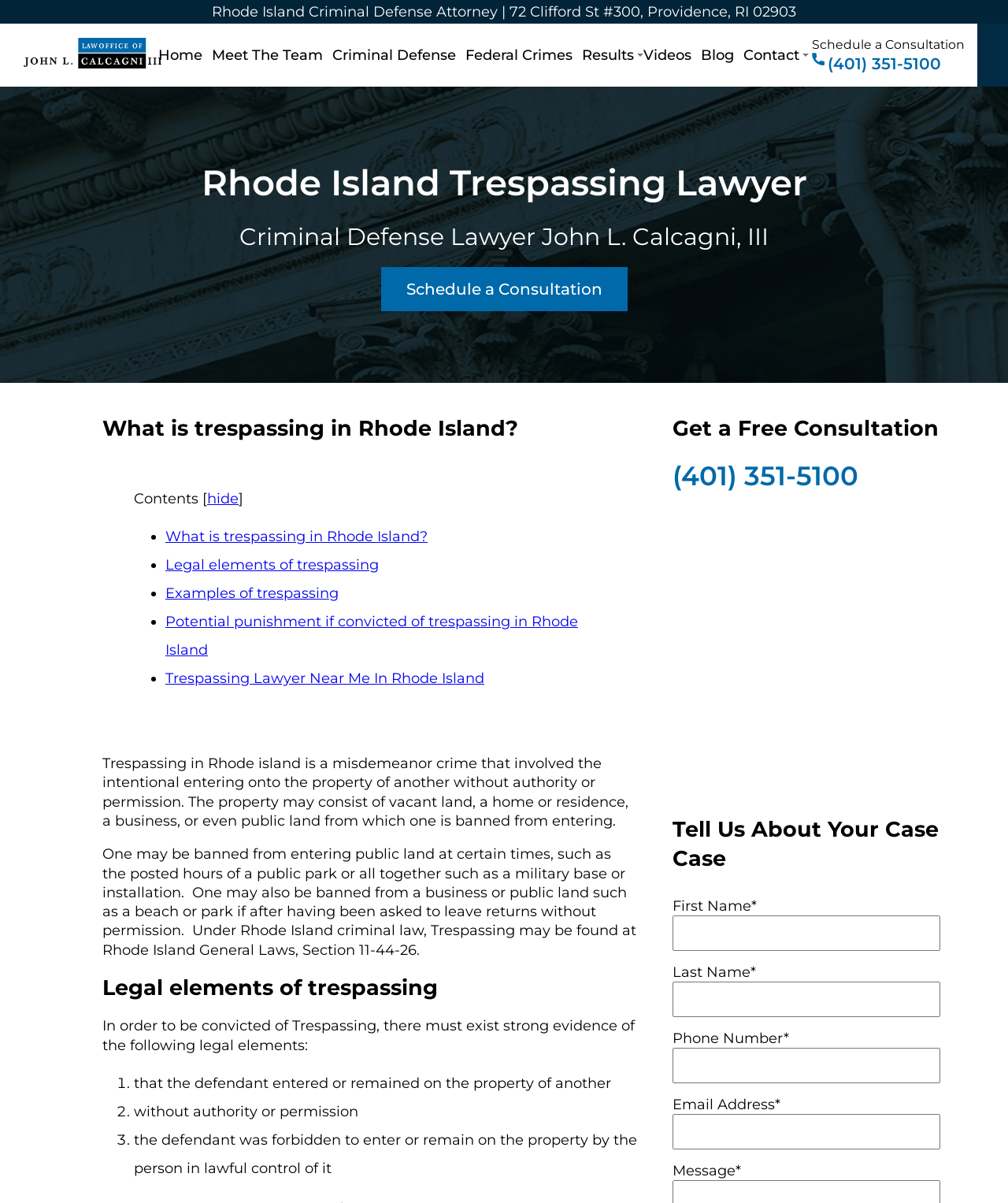Pinpoint the bounding box coordinates of the element to be clicked to execute the instruction: "Schedule a consultation".

[0.378, 0.222, 0.622, 0.259]